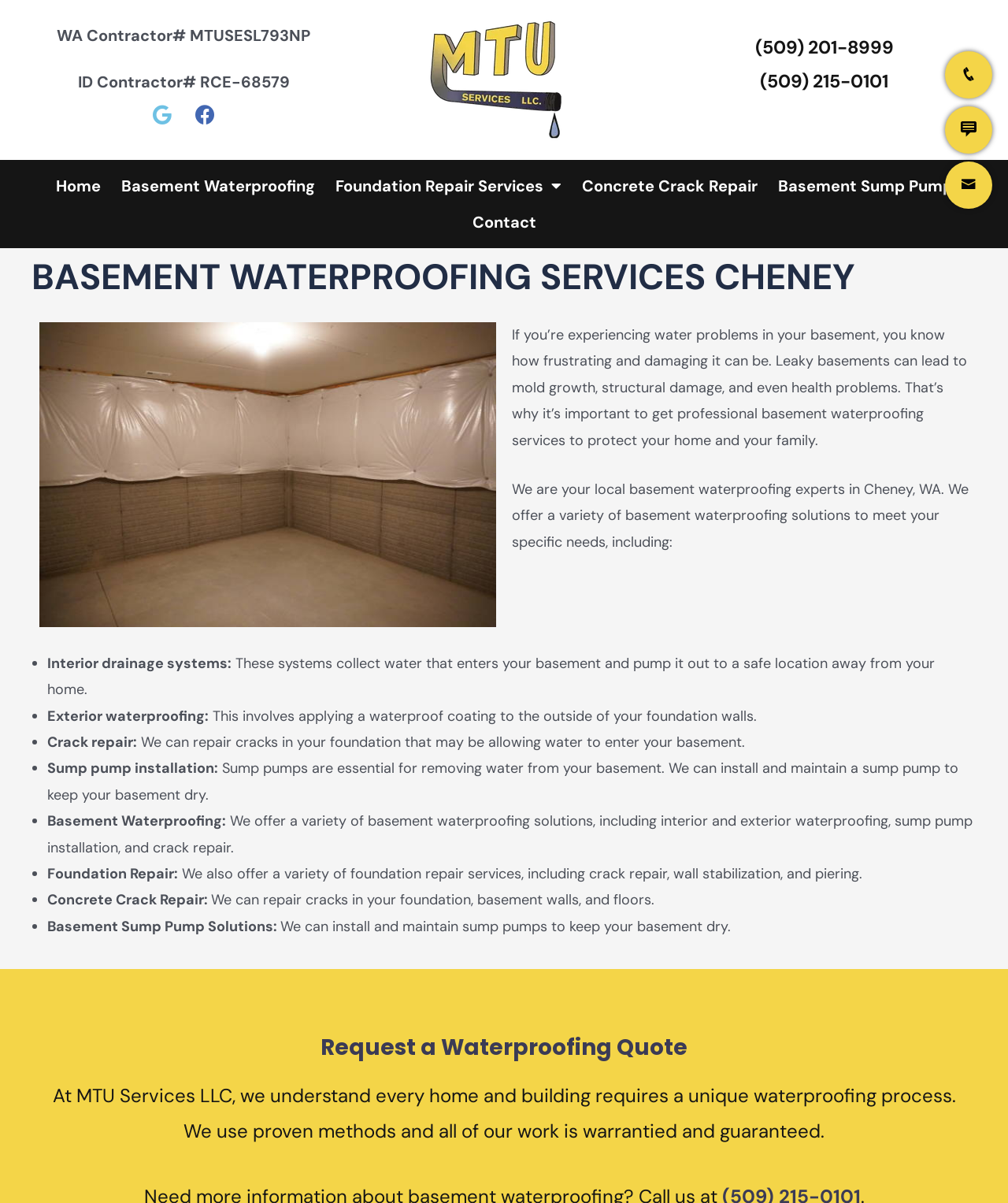Provide a brief response to the question below using one word or phrase:
How many social media links are there on the webpage?

3